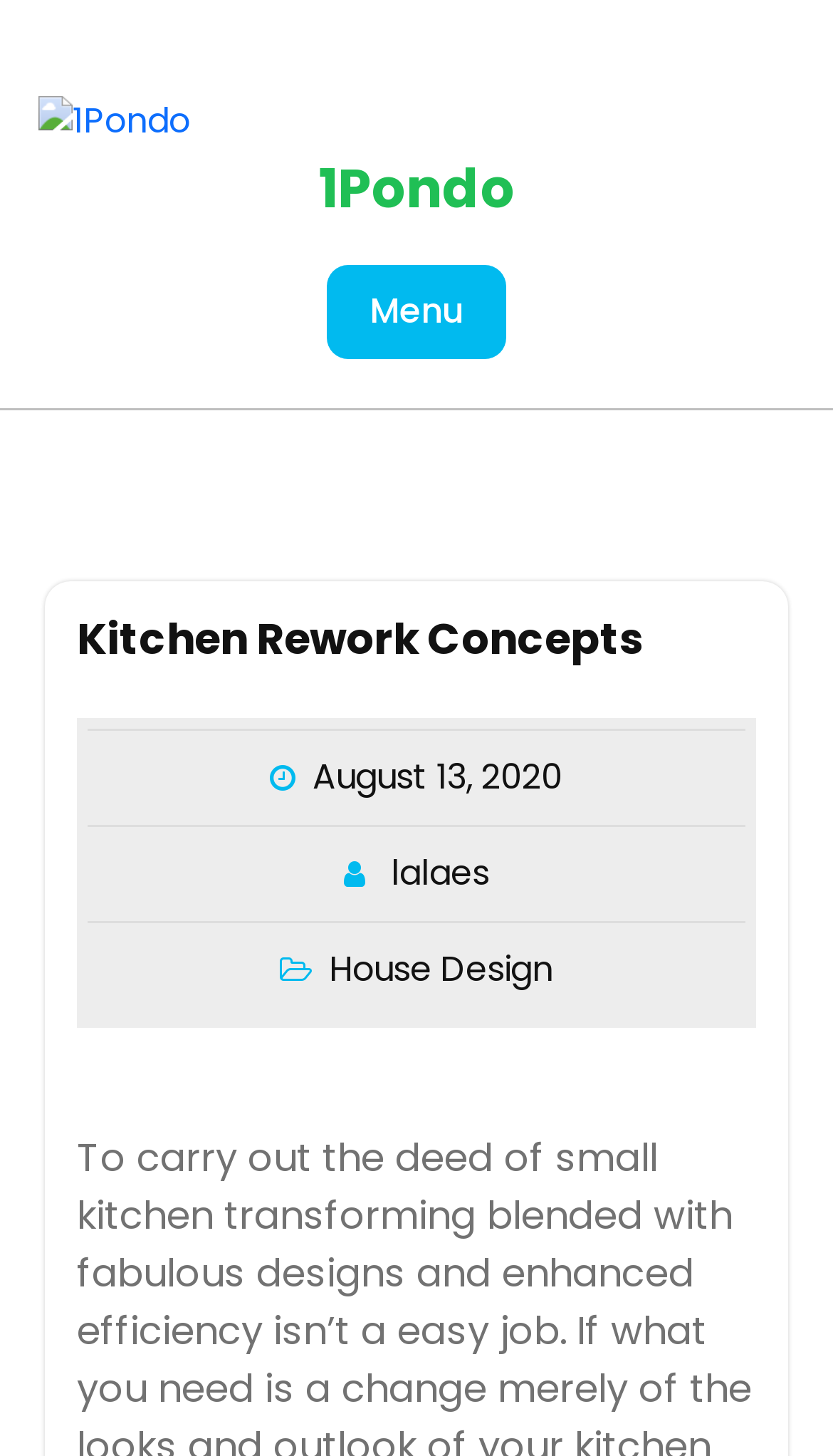What is the name of the website?
Kindly answer the question with as much detail as you can.

The name of the website can be found in the top-left corner of the webpage, where it says '1Pondo' in a link format.